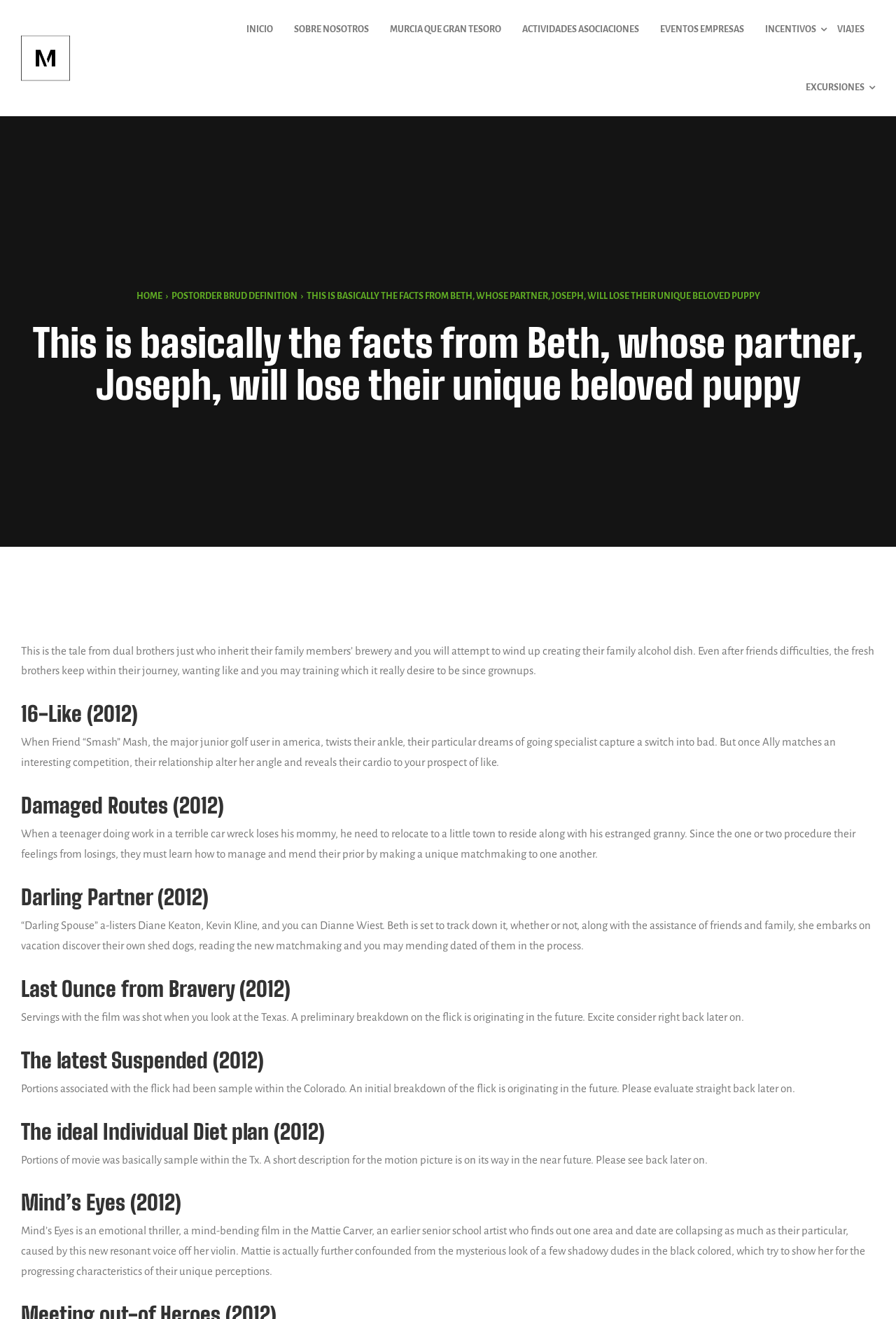Determine the bounding box coordinates for the region that must be clicked to execute the following instruction: "Read the article 'This is basically the facts from Beth, whose partner, Joseph, will lose their unique beloved puppy'".

[0.342, 0.221, 0.848, 0.228]